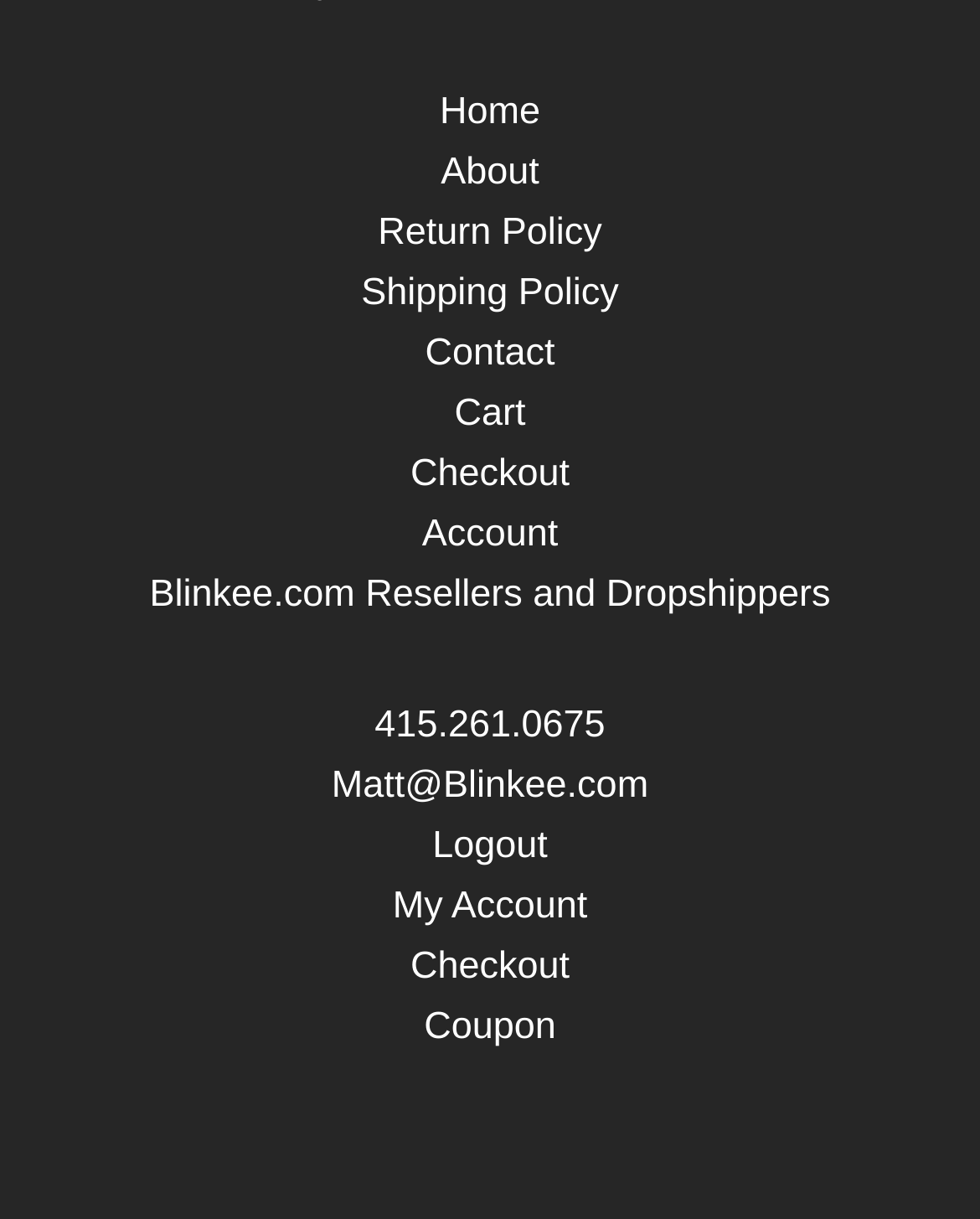Please specify the bounding box coordinates of the clickable region necessary for completing the following instruction: "Explore Bitcoin". The coordinates must consist of four float numbers between 0 and 1, i.e., [left, top, right, bottom].

None